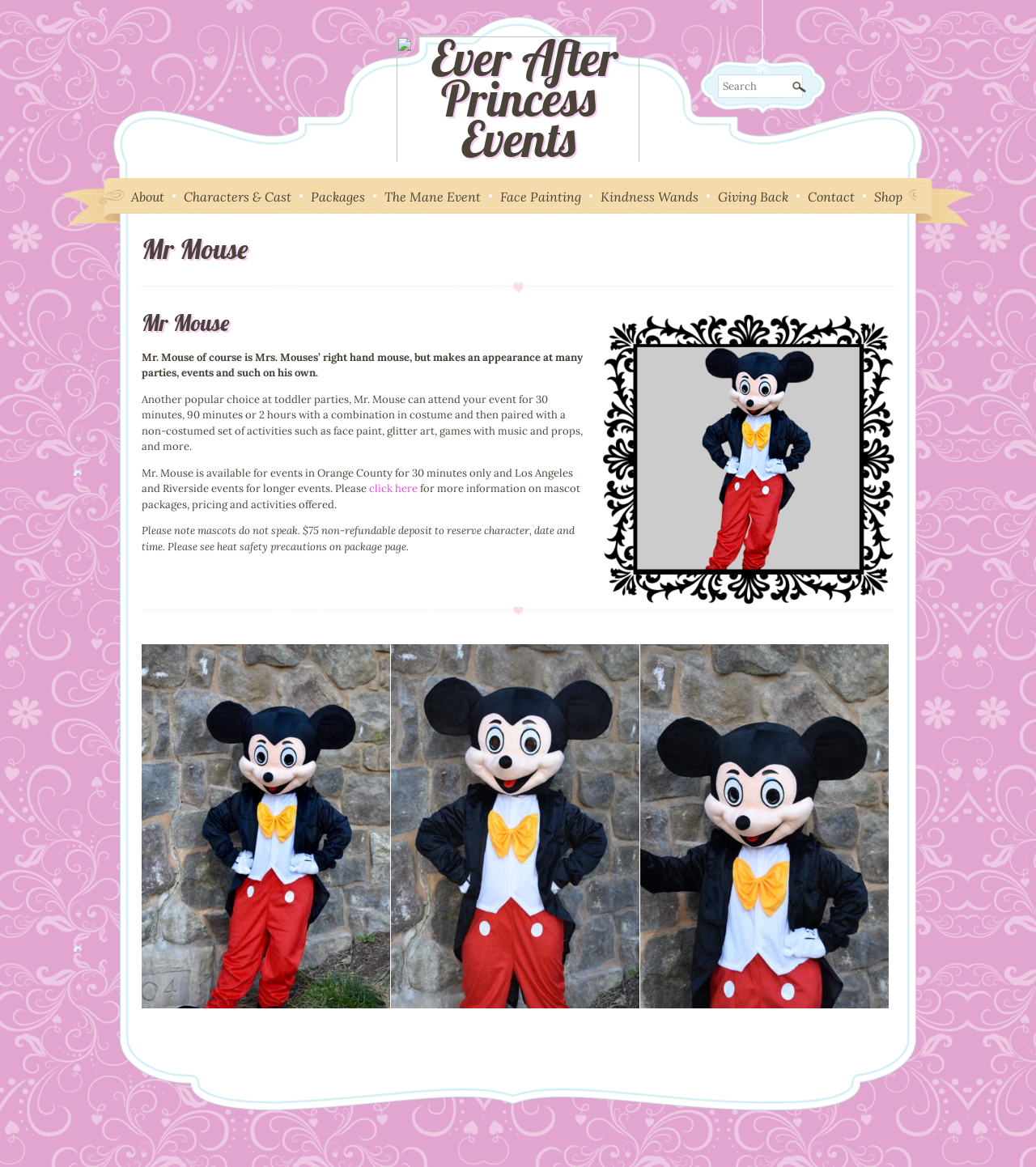What is the name of the character described on this page?
Look at the image and respond with a single word or a short phrase.

Mr. Mouse